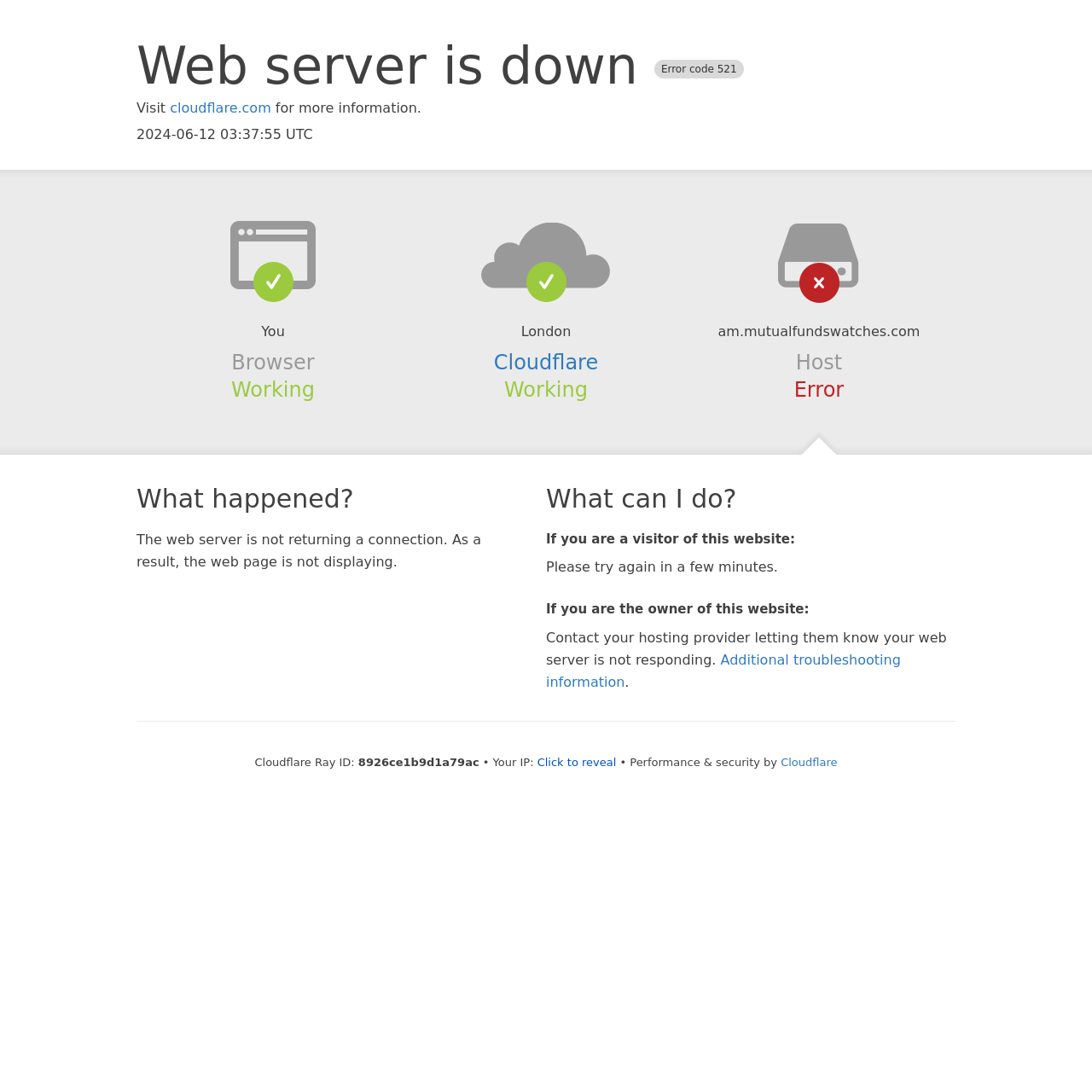Given the description Click to reveal, predict the bounding box coordinates of the UI element. Ensure the coordinates are in the format (top-left x, top-left y, bottom-right x, bottom-right y) and all values are between 0 and 1.

[0.492, 0.692, 0.564, 0.704]